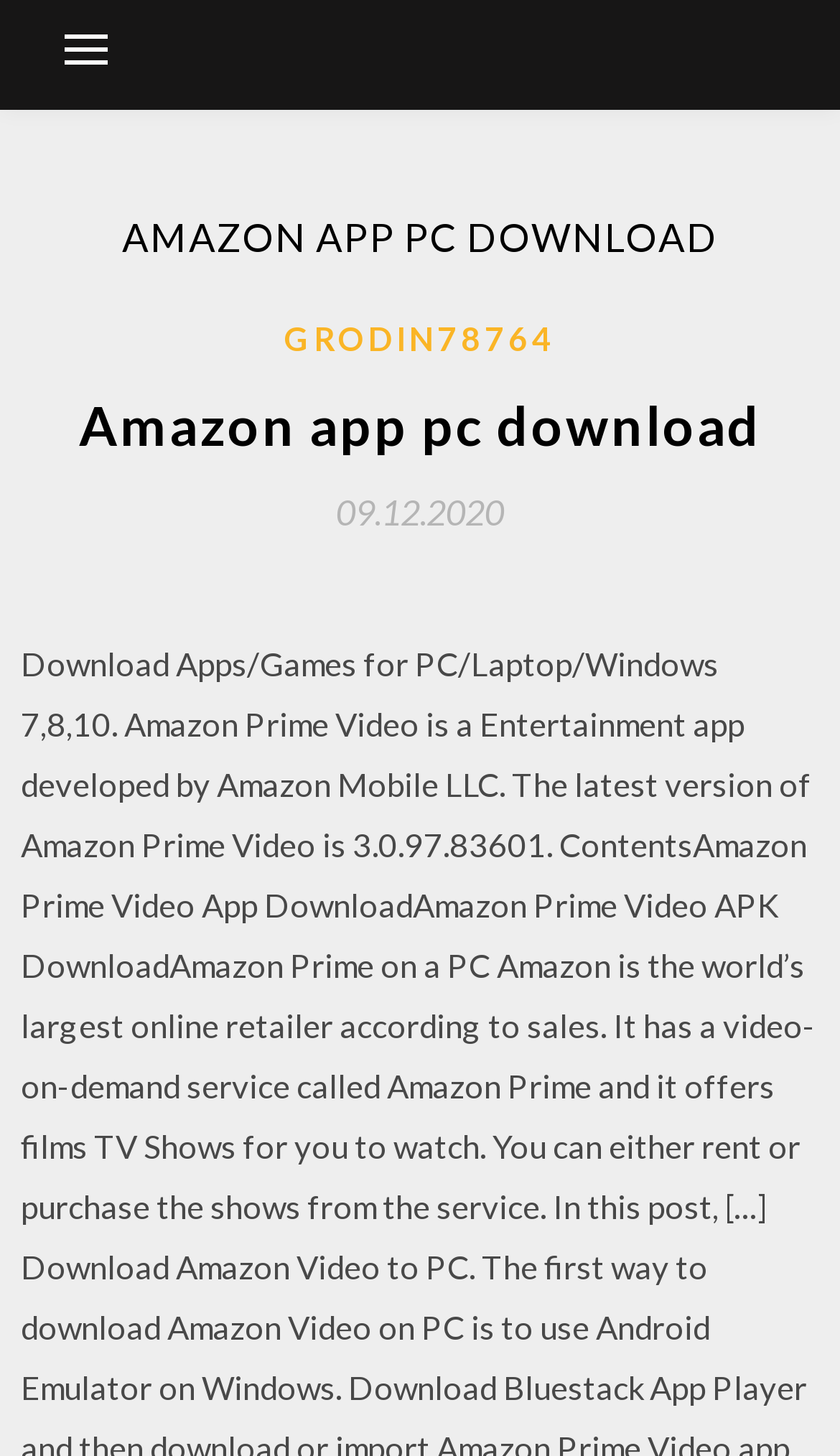Using the provided element description: "09.12.202009.12.2020", determine the bounding box coordinates of the corresponding UI element in the screenshot.

[0.4, 0.338, 0.6, 0.365]